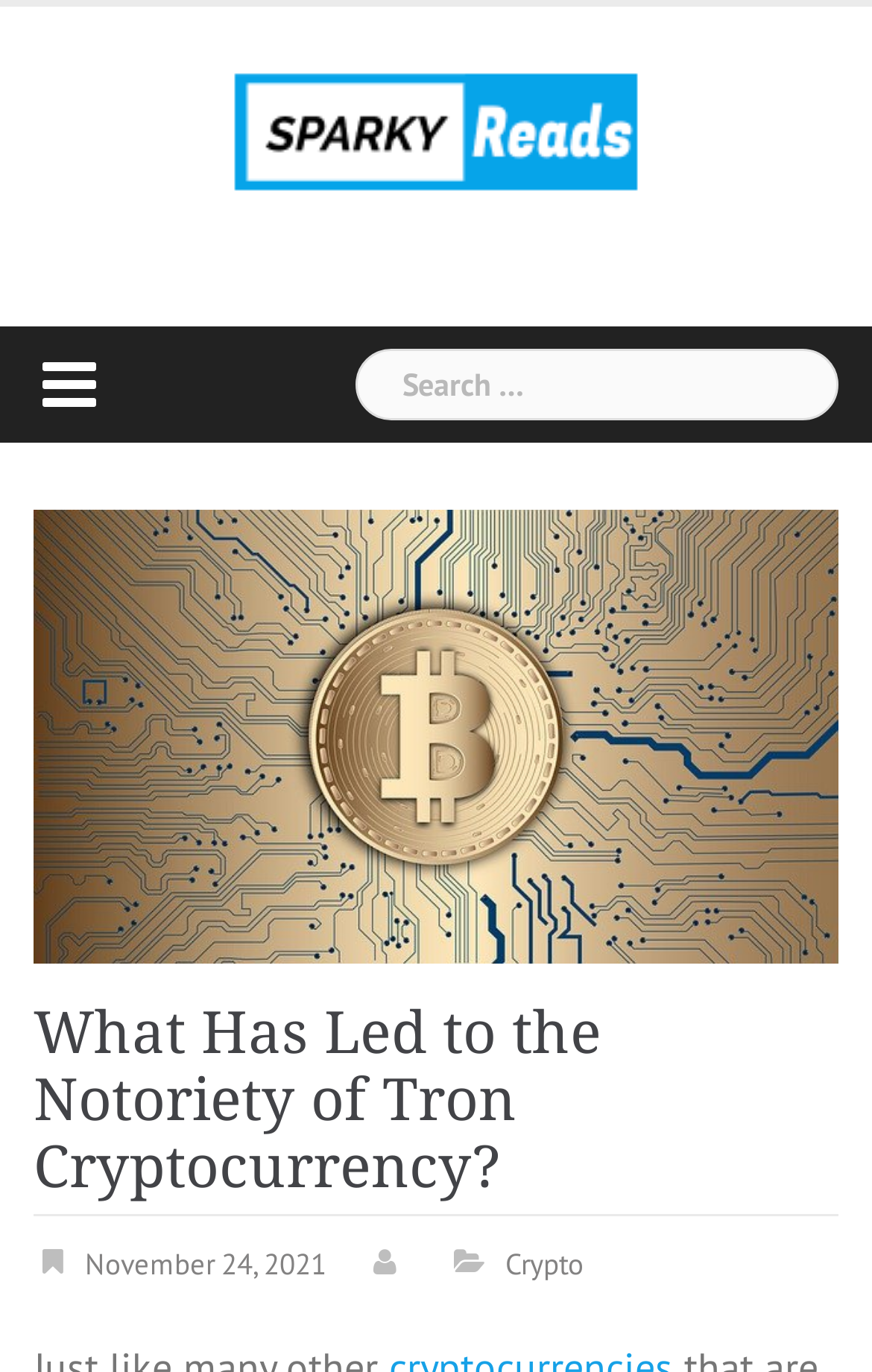When was the current article published?
Provide a detailed answer to the question using information from the image.

The publication date of the current article can be found below the heading, where it is written 'November 24, 2021'.